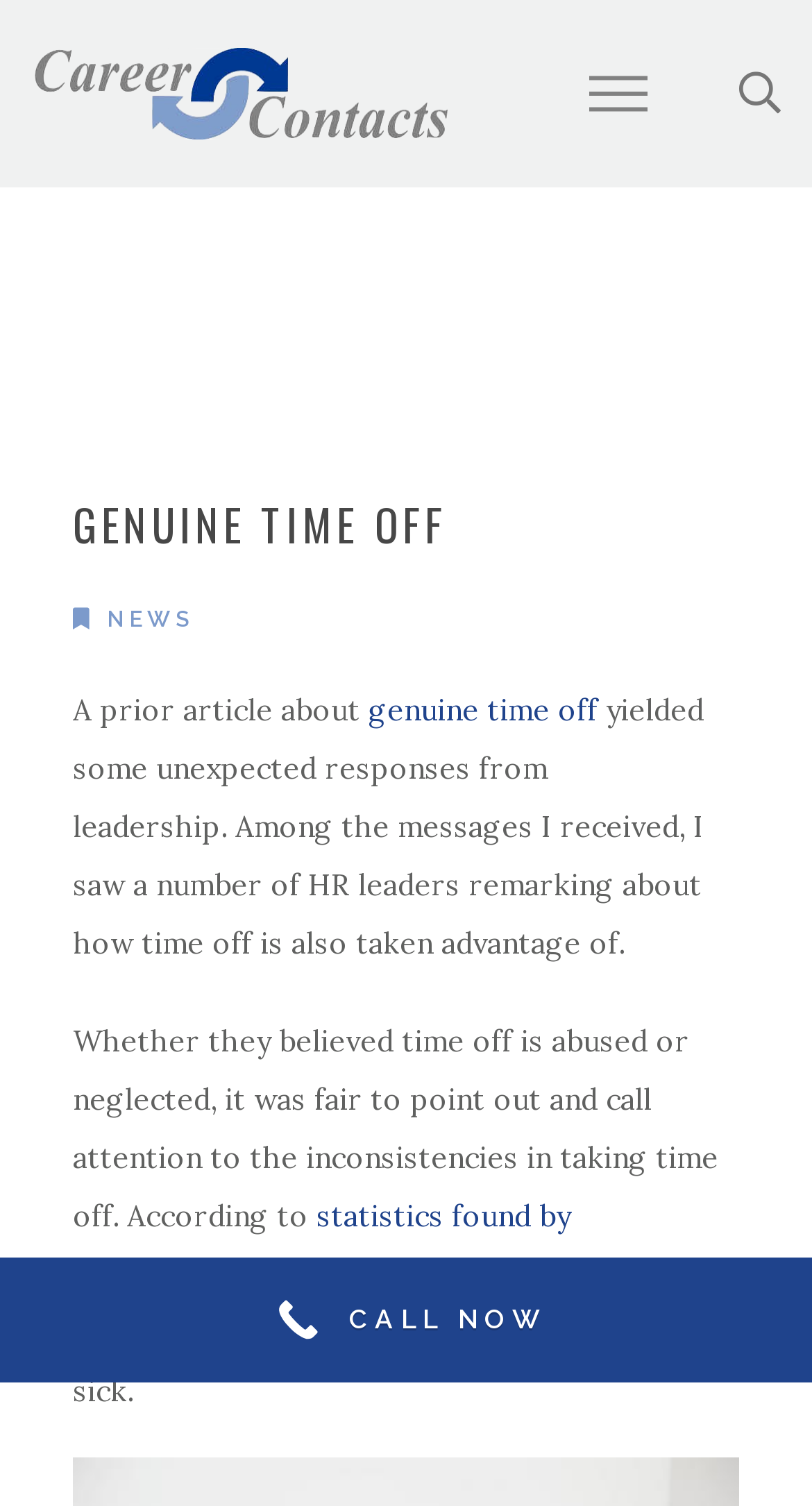Please find and report the primary heading text from the webpage.

GENUINE TIME OFF